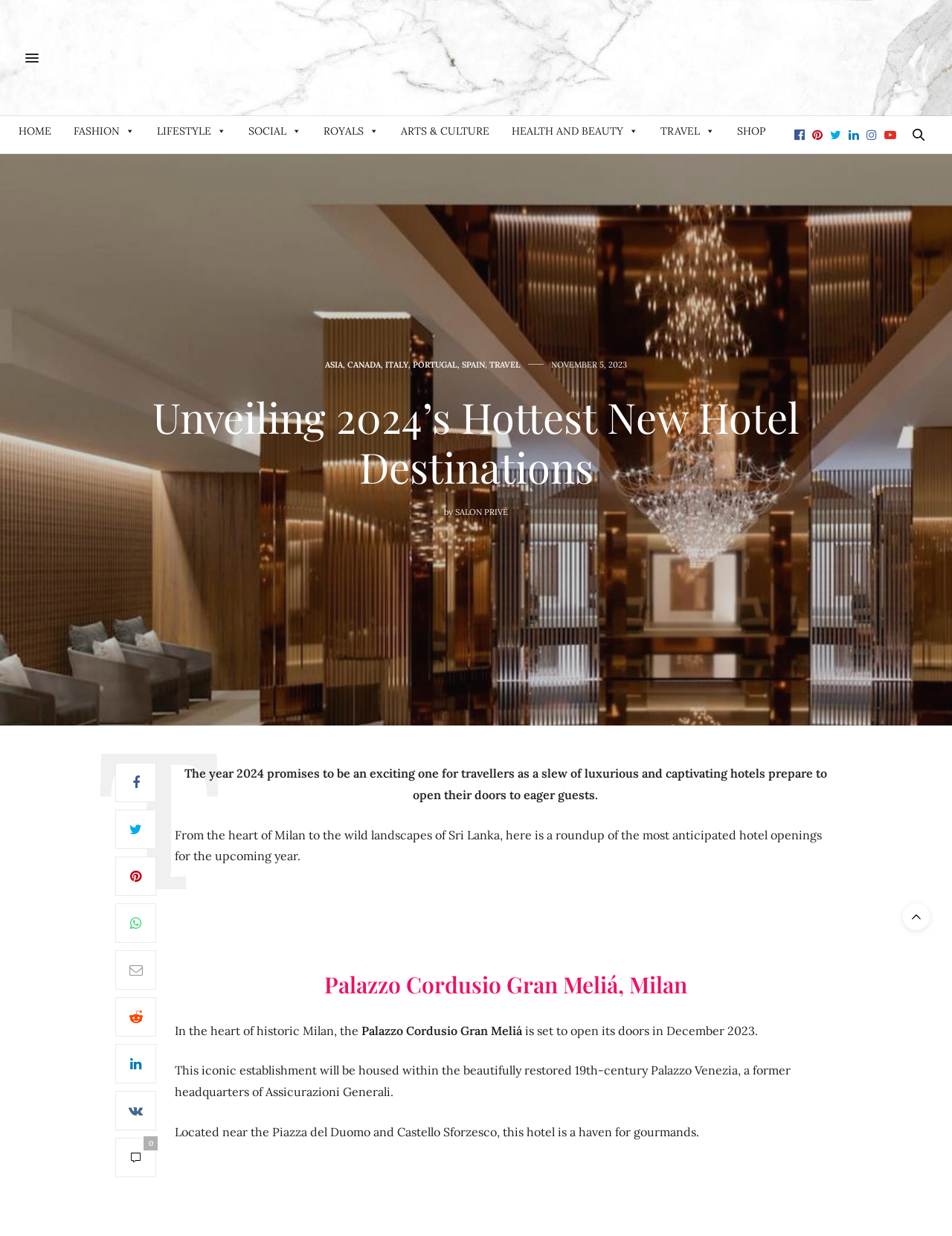Determine the bounding box coordinates for the region that must be clicked to execute the following instruction: "Click on the 'TRAVEL' link".

[0.686, 0.094, 0.759, 0.118]